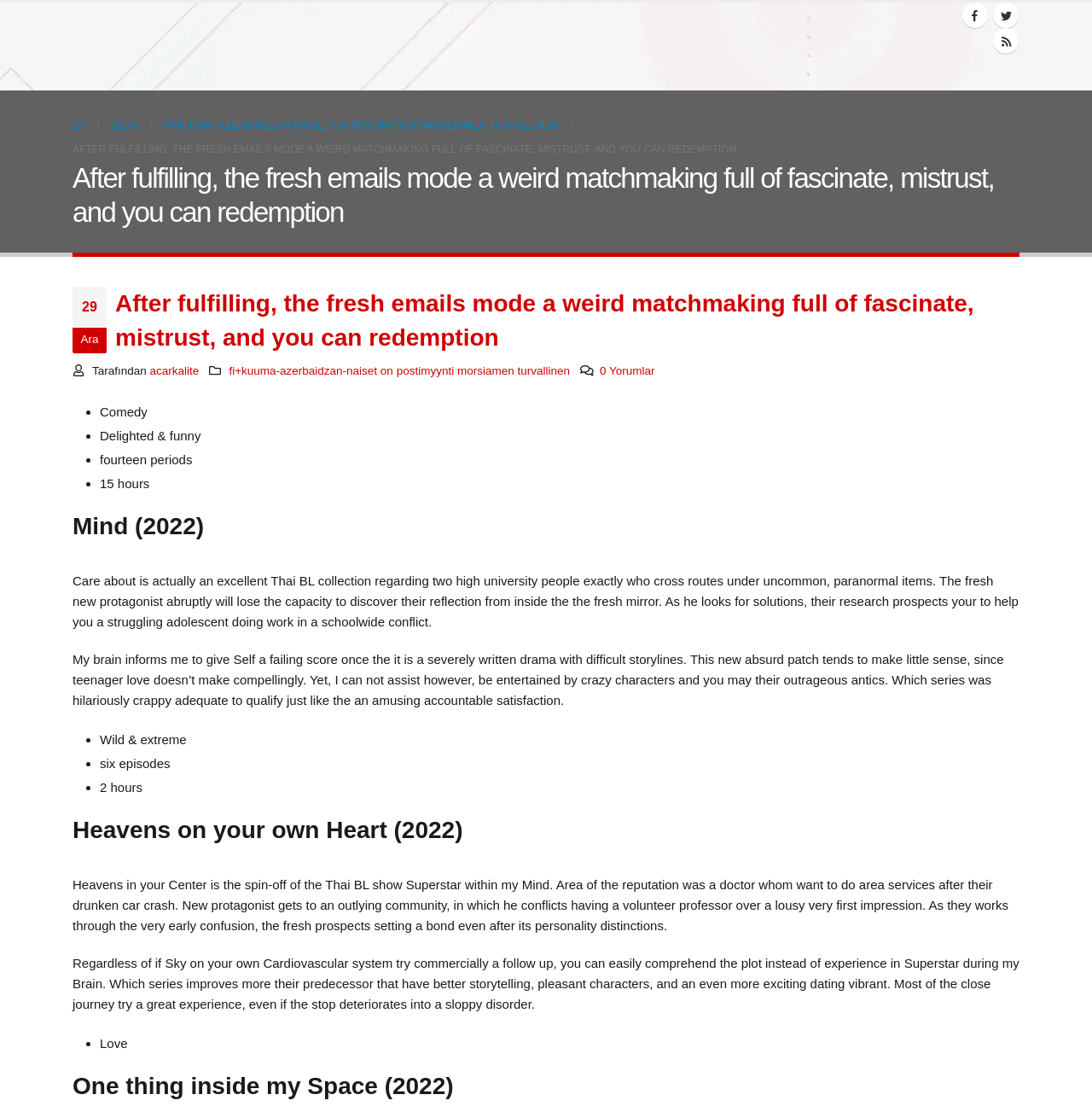Find the bounding box of the UI element described as follows: "title="Acar Kalite -"".

[0.066, 0.015, 0.348, 0.069]